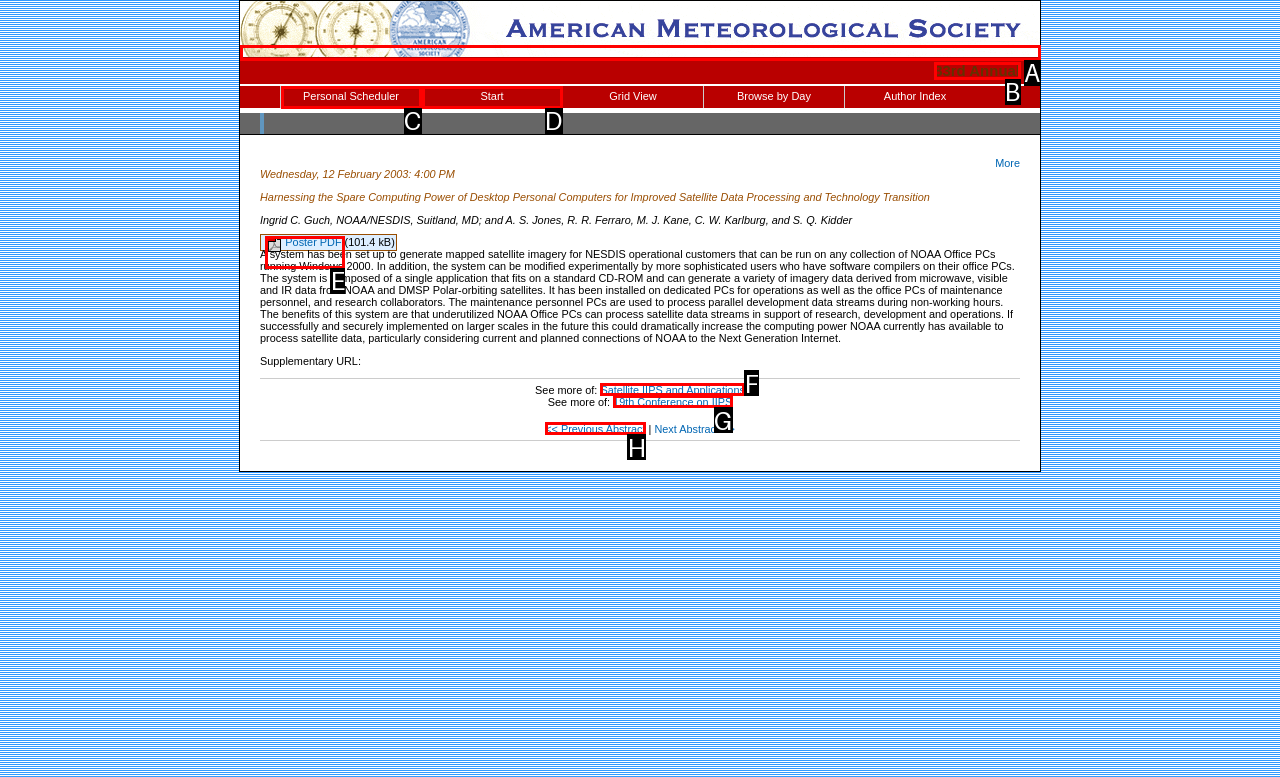Select the letter that aligns with the description: alt="http://www.ametsoc.org/". Answer with the letter of the selected option directly.

A